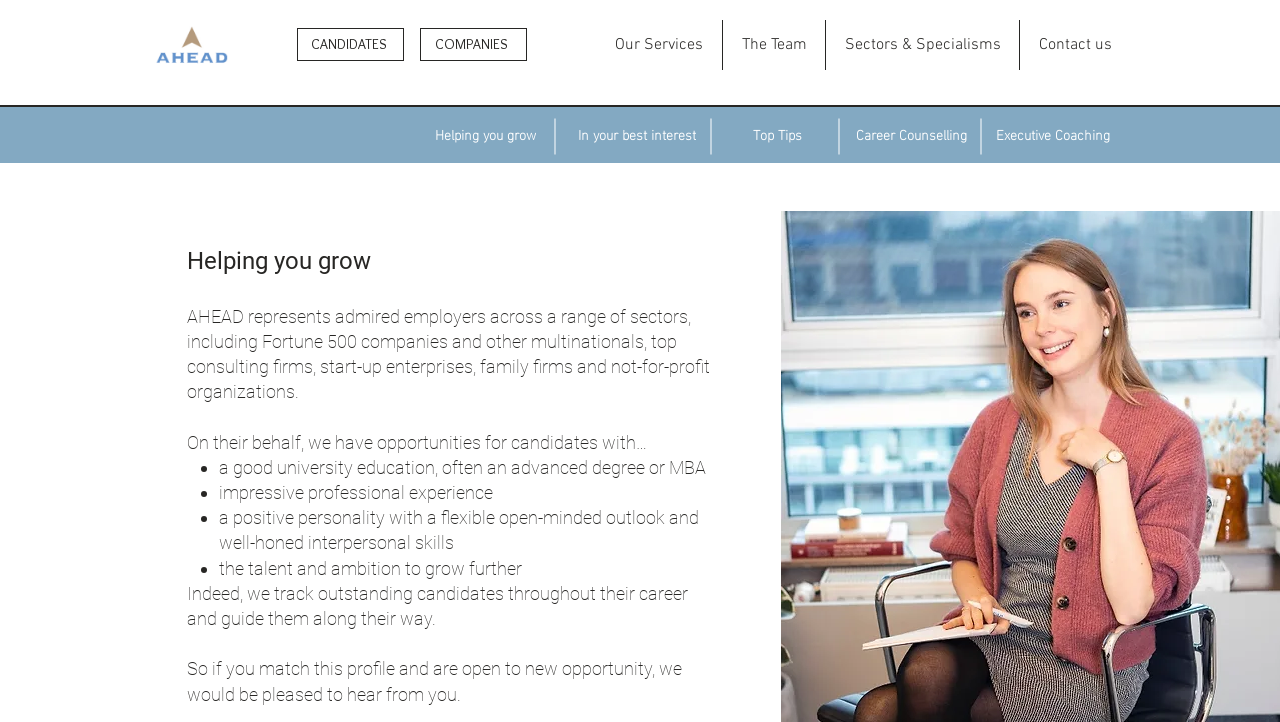Highlight the bounding box coordinates of the element you need to click to perform the following instruction: "Click the 'Our Services' link."

[0.466, 0.028, 0.564, 0.097]